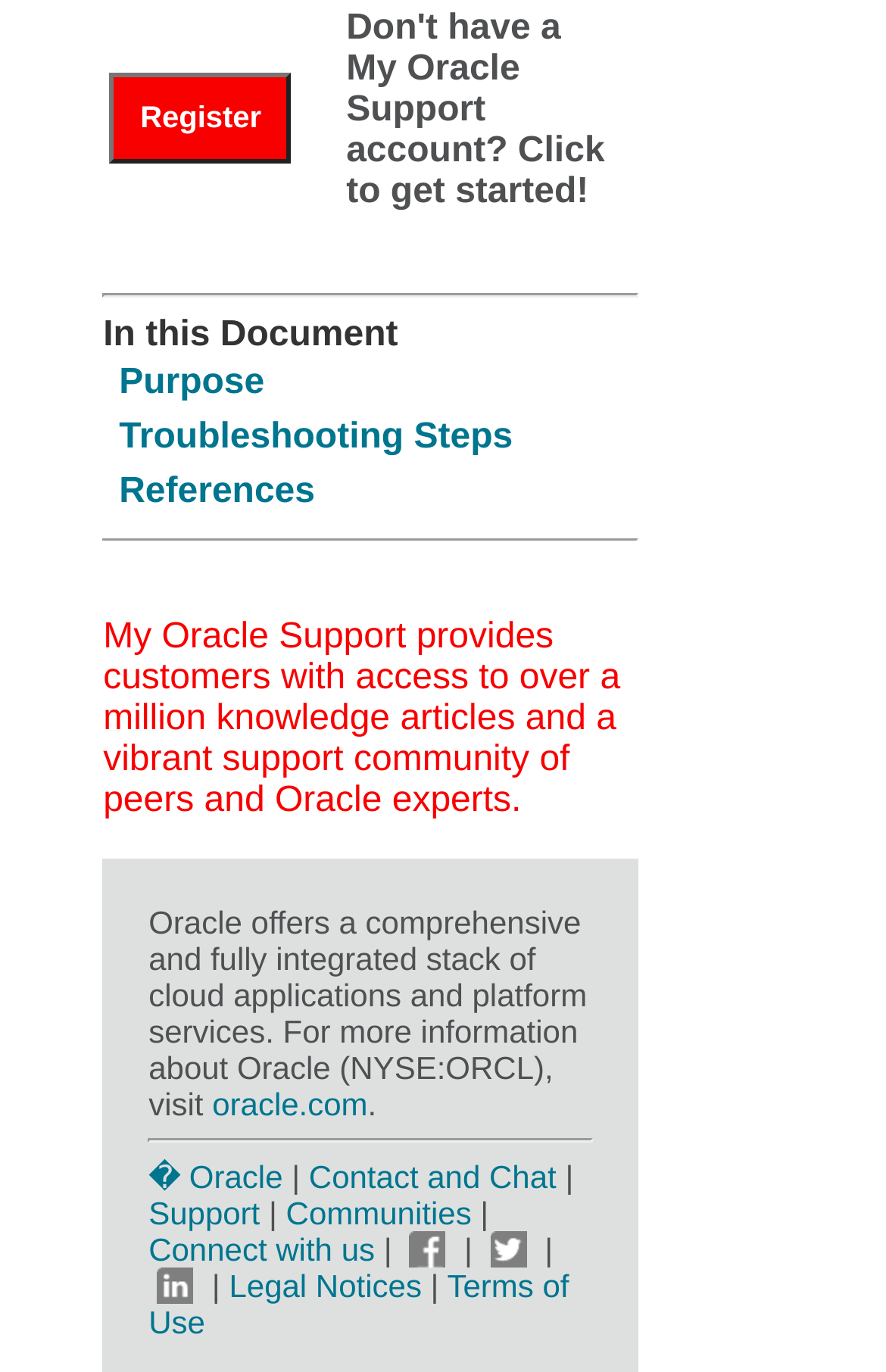Please provide a brief answer to the following inquiry using a single word or phrase:
What is the topic of the first table on the webpage?

Purpose